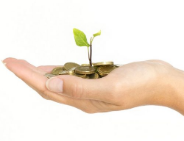Generate a detailed caption that encompasses all aspects of the image.

The image features a human hand delicately holding a small pile of coins, from which a green seedling emerges. This visual metaphor signifies the concept of nurturing growth and investment, highlighting the crucial role of finance in fostering new ideas and ventures. The contrast between the metallic coins and the vibrant greenery symbolizes the potential for sustainability and prosperity when resources are thoughtfully utilized. This imagery aligns well with themes of impact investing and the empowerment of women in finance, emphasizing the importance of supporting initiatives that promote growth in underserved communities and industries.